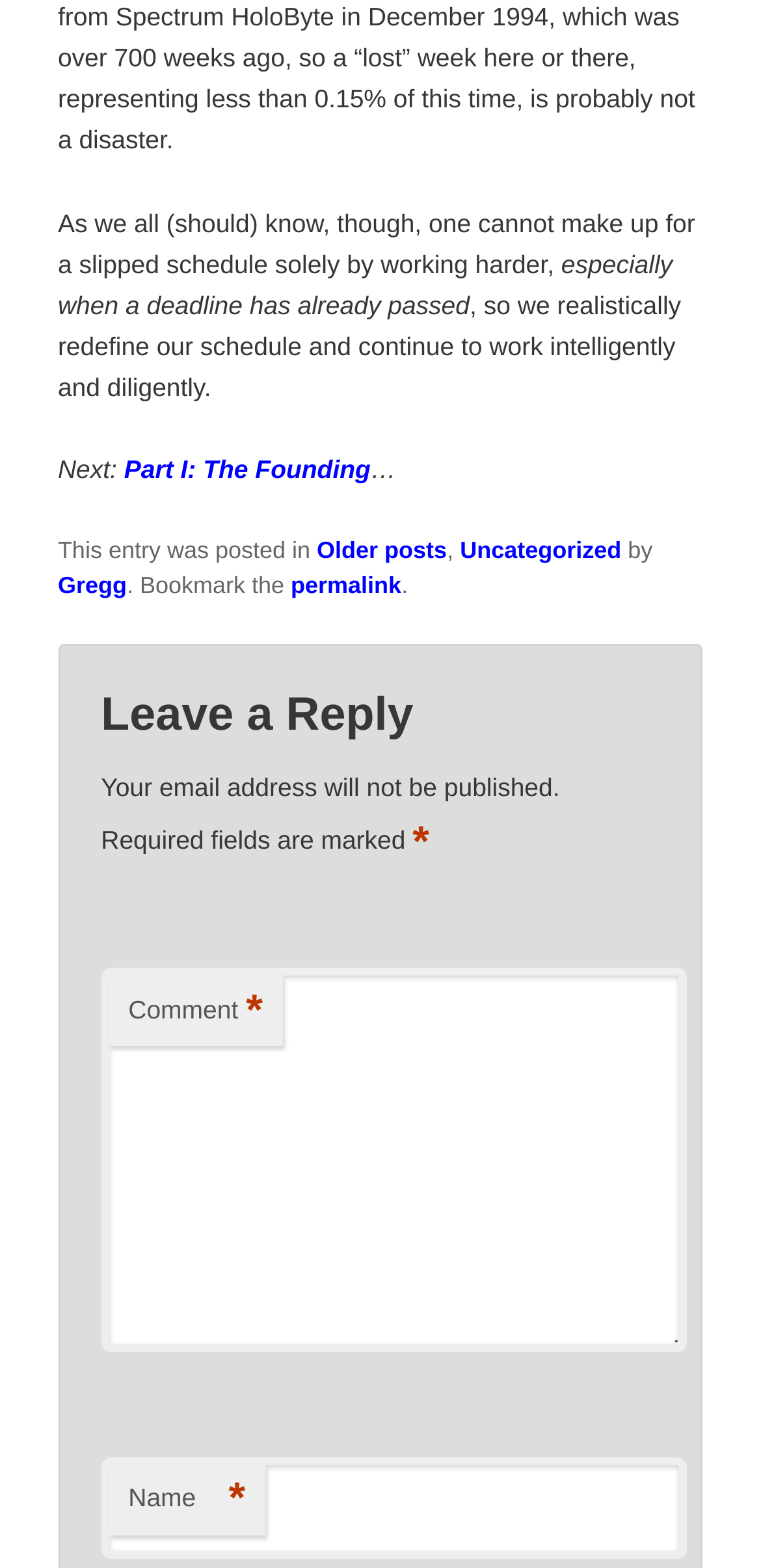What is the purpose of the 'permalink' link?
Please give a detailed and thorough answer to the question, covering all relevant points.

The 'permalink' link is provided to allow users to bookmark the article, as indicated by the surrounding text 'Bookmark the permalink'.